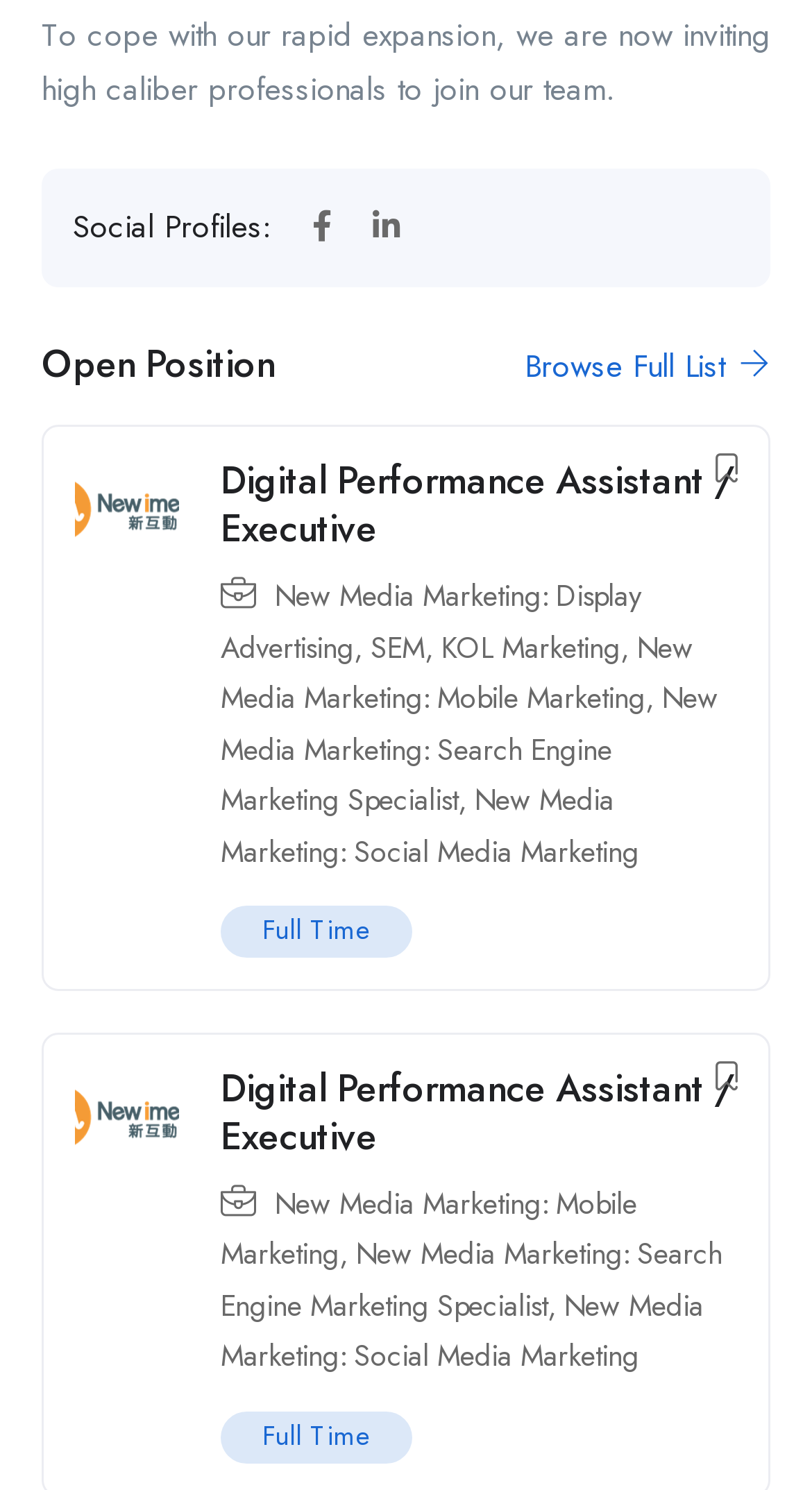Find the bounding box coordinates of the element to click in order to complete this instruction: "Check New Media Marketing: Display Advertising, SEM, KOL Marketing job". The bounding box coordinates must be four float numbers between 0 and 1, denoted as [left, top, right, bottom].

[0.272, 0.386, 0.79, 0.448]